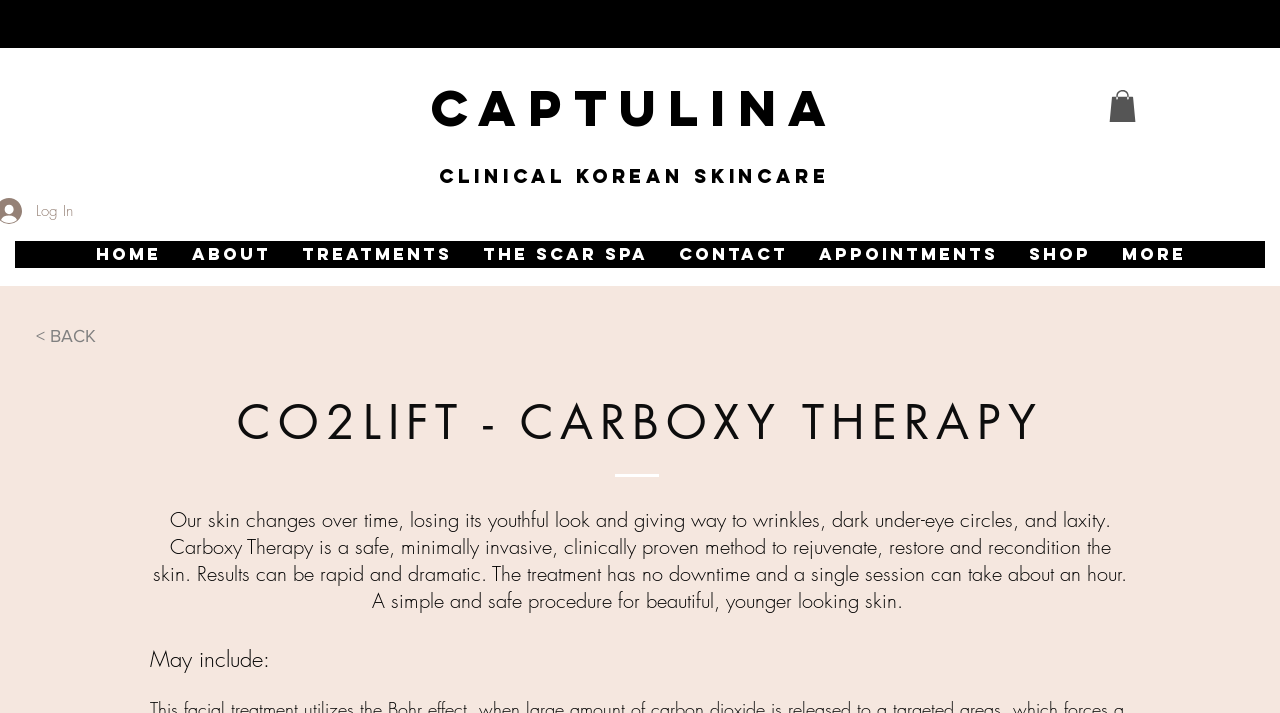Please answer the following question using a single word or phrase: 
What is the name of the skincare brand?

Captulina